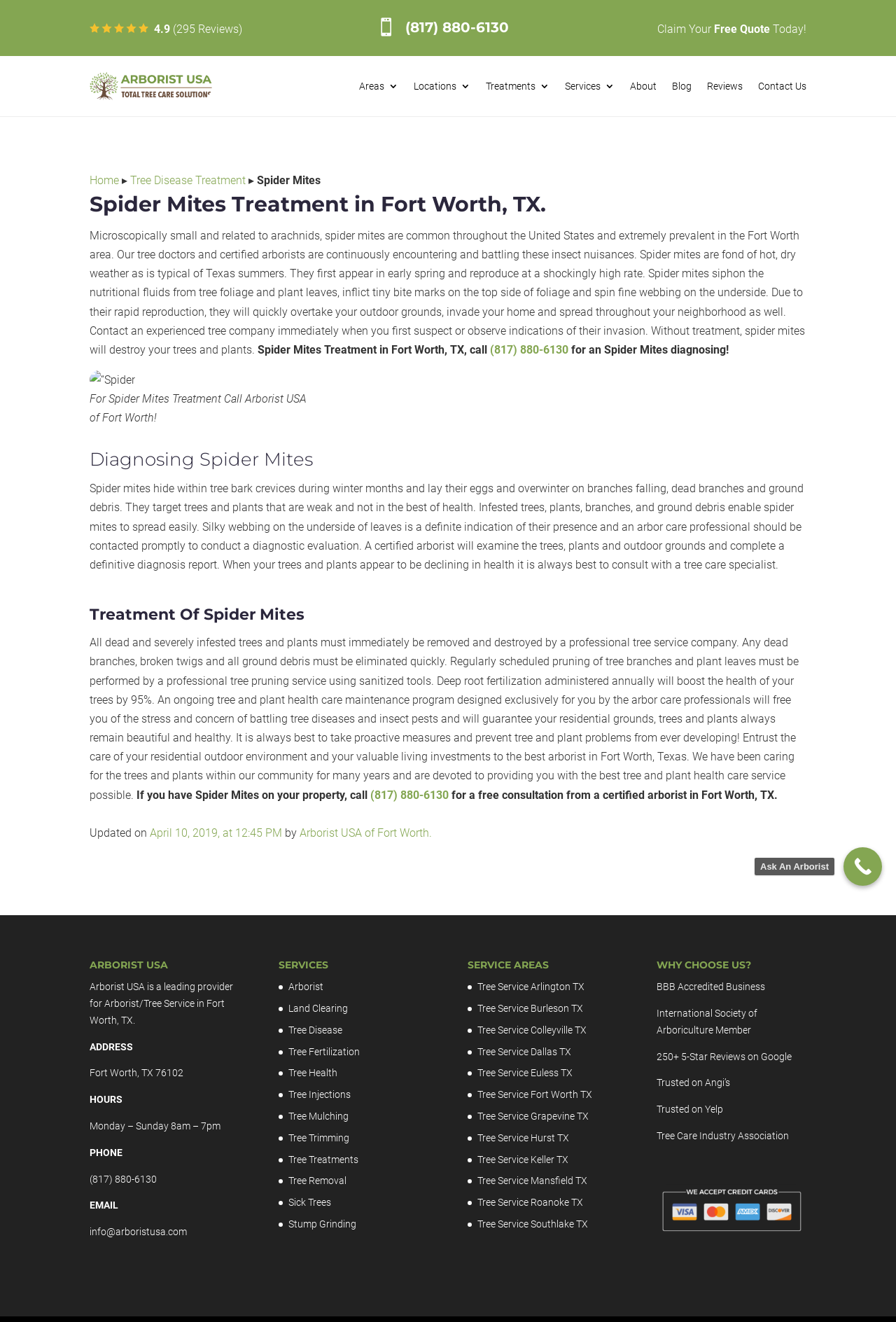What is the phone number for a free spider mites diagnosing?
Please answer the question as detailed as possible based on the image.

The phone number can be found in the main content section of the webpage, where it is mentioned that you can call (817) 880-6130 for a free spider mites diagnosing.